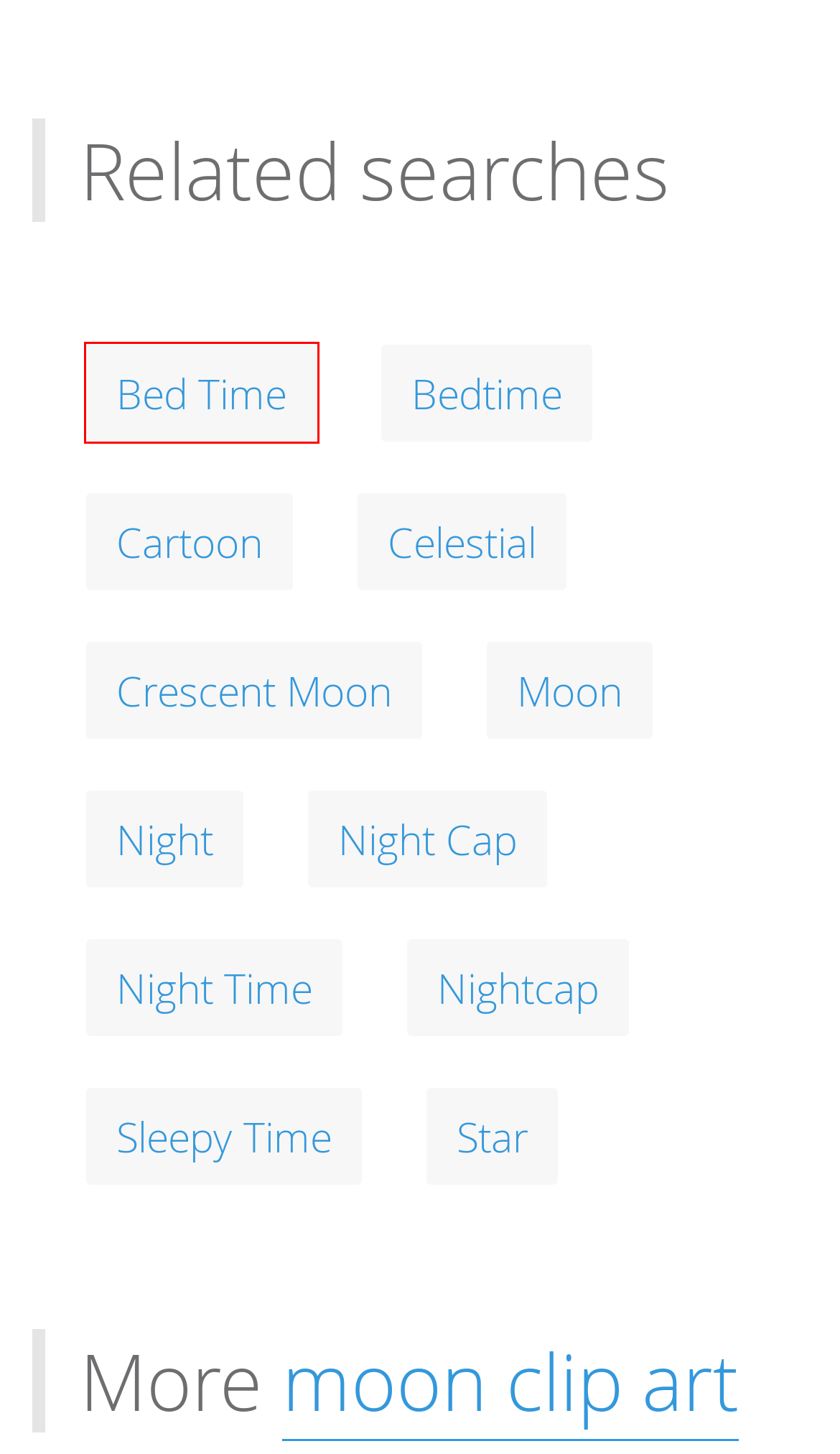Given a webpage screenshot with a UI element marked by a red bounding box, choose the description that best corresponds to the new webpage that will appear after clicking the element. The candidates are:
A. Royalty-Free (RF) Moon Clipart, Illustrations, Vector Graphics #1
B. Royalty Free Celestial.Html Clip Art by Morphart Creations | Page 1
C. Royalty Free Cartoon.Html Clip Art by Morphart Creations | Page 1
D. Royalty Free Crescent_moon.Html Clip Art by Morphart Creations | Page 1
E. Royalty Free Bedtime.Html Clip Art by Morphart Creations | Page 1
F. Royalty Free Night_cap.Html Clip Art by Morphart Creations | Page 1
G. Royalty Free Bed_time.Html Clip Art by Morphart Creations | Page 1
H. Royalty Free Night.Html Clip Art by Morphart Creations | Page 1

G